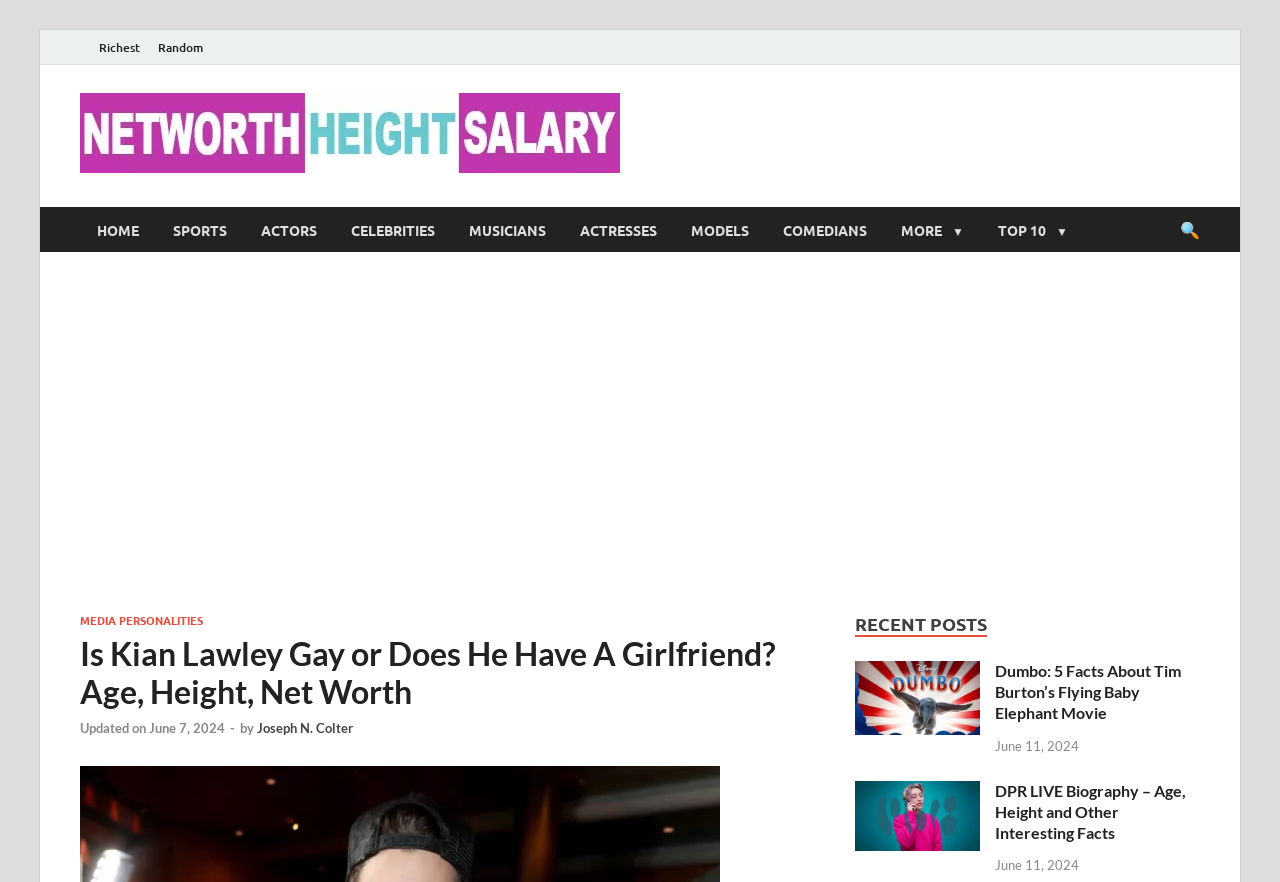Show the bounding box coordinates of the element that should be clicked to complete the task: "Visit the 'HOME' page".

[0.062, 0.235, 0.122, 0.286]